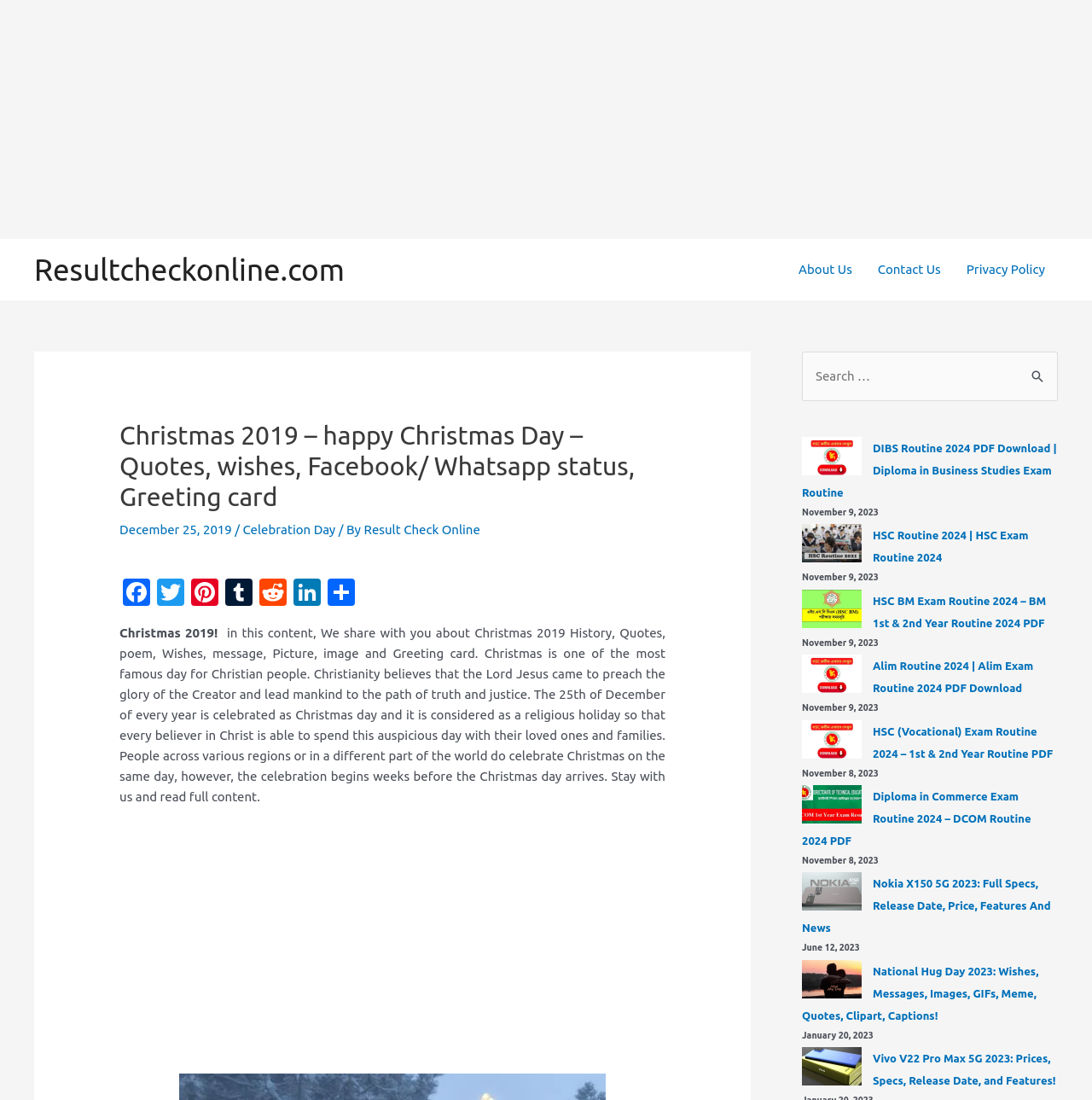Determine the main text heading of the webpage and provide its content.

Christmas 2019 – happy Christmas Day – Quotes, wishes, Facebook/ Whatsapp status, Greeting card